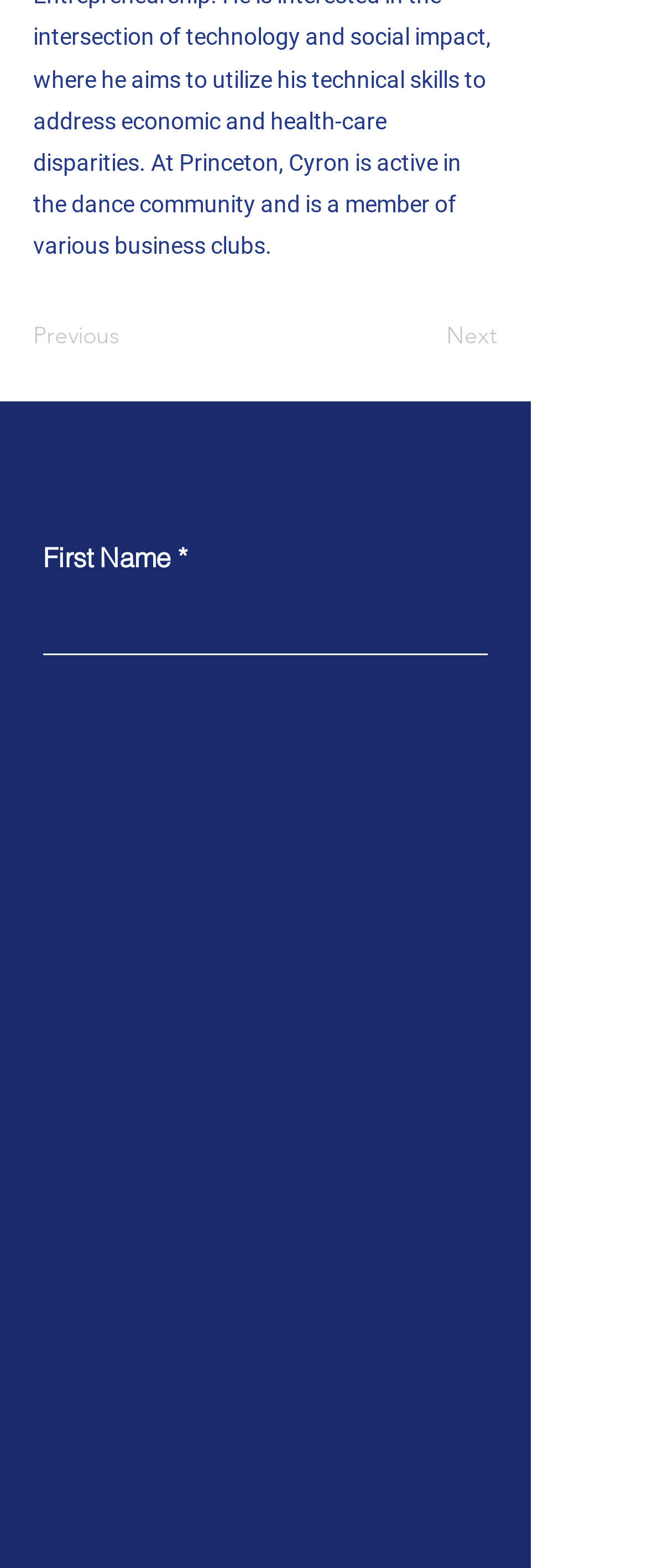Locate the coordinates of the bounding box for the clickable region that fulfills this instruction: "Enter first name".

[0.067, 0.374, 0.754, 0.418]